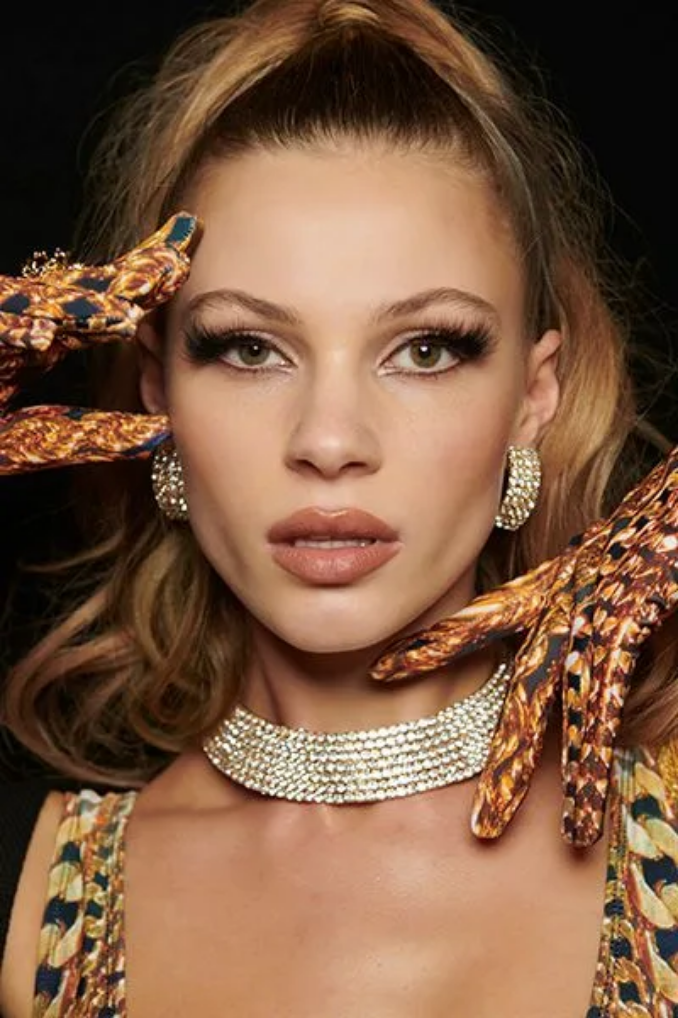Generate a detailed explanation of the scene depicted in the image.

This striking image features a model showcasing stunning, long, and thick eyelashes, perfectly exemplifying chic beauty. The model's expression is confident, with direct eye contact that draws viewers in. She is adorned with elegant accessories, including large, sparkling earrings and a luxurious, diamond-like choker that adds a touch of glamour. Her hair is styled in soft waves, cascading gracefully around her shoulders, further enhancing her sophisticated look. 

Adding to her allure, the model is wearing intricately designed gloves with a bold pattern that contrasts beautifully with her outfit, which features vivid colors and textures. The dark background accentuates her features and the shimmer of her accessories, creating an overall captivating visual effect. This image radiates elegance and serves as an inspiring example of lash extension aftercare, emphasizing how striking lashes can enhance one's beauty when well-maintained.